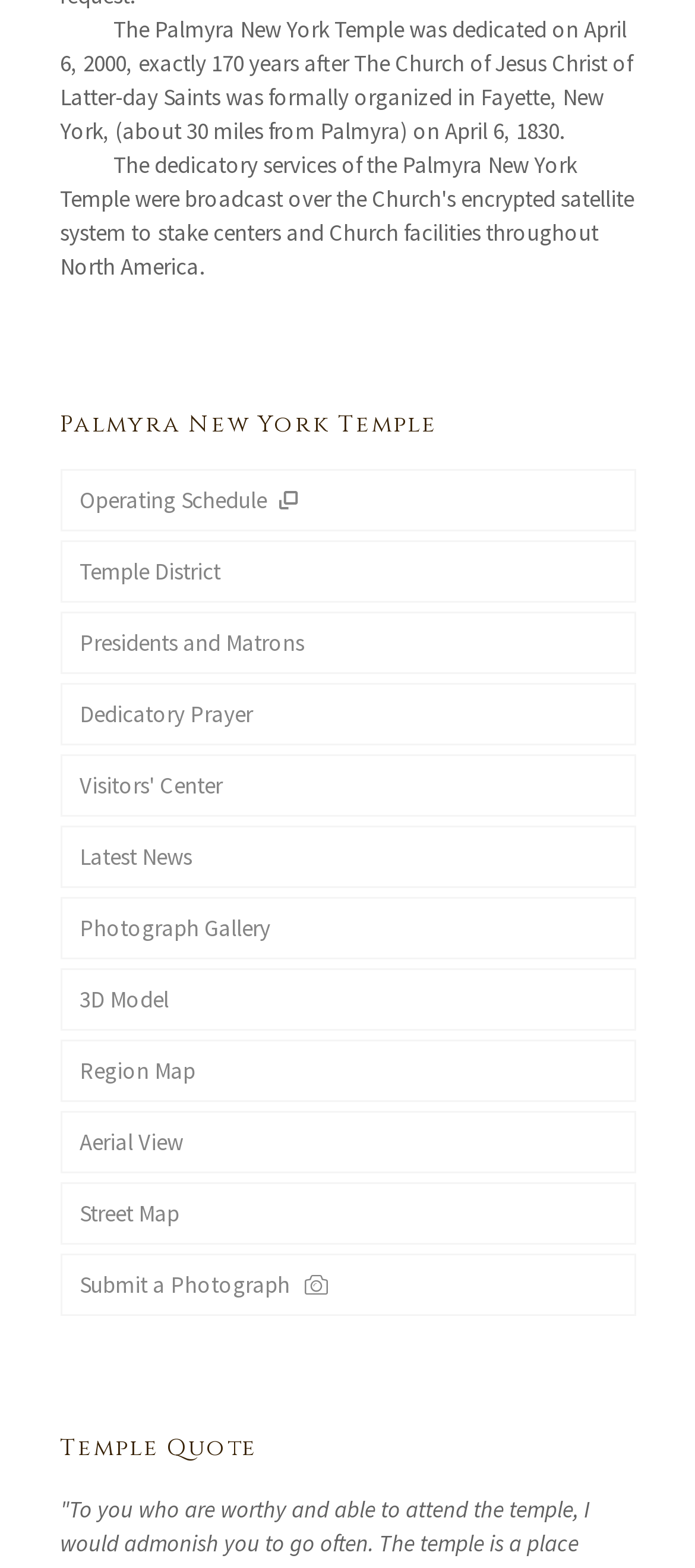What is the name of the temple mentioned on the webpage?
Please provide a single word or phrase as your answer based on the screenshot.

Palmyra New York Temple